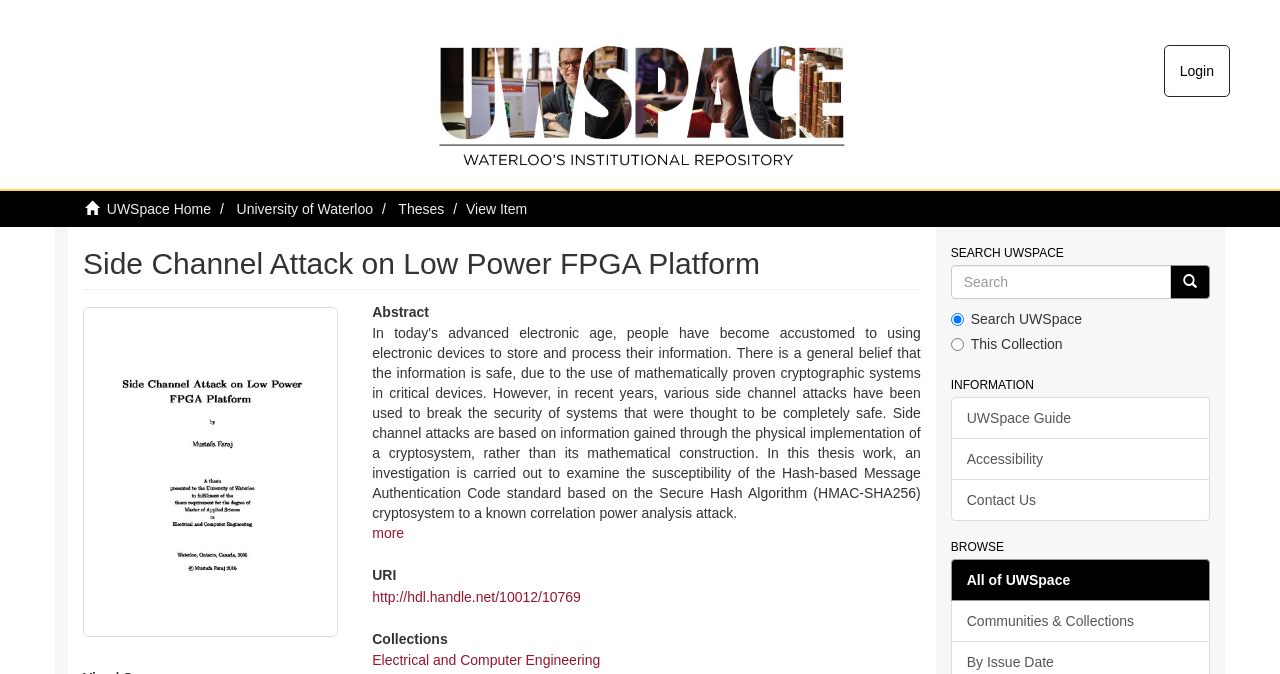Respond to the following question using a concise word or phrase: 
What is the URI of the item?

http://hdl.handle.net/10012/10769